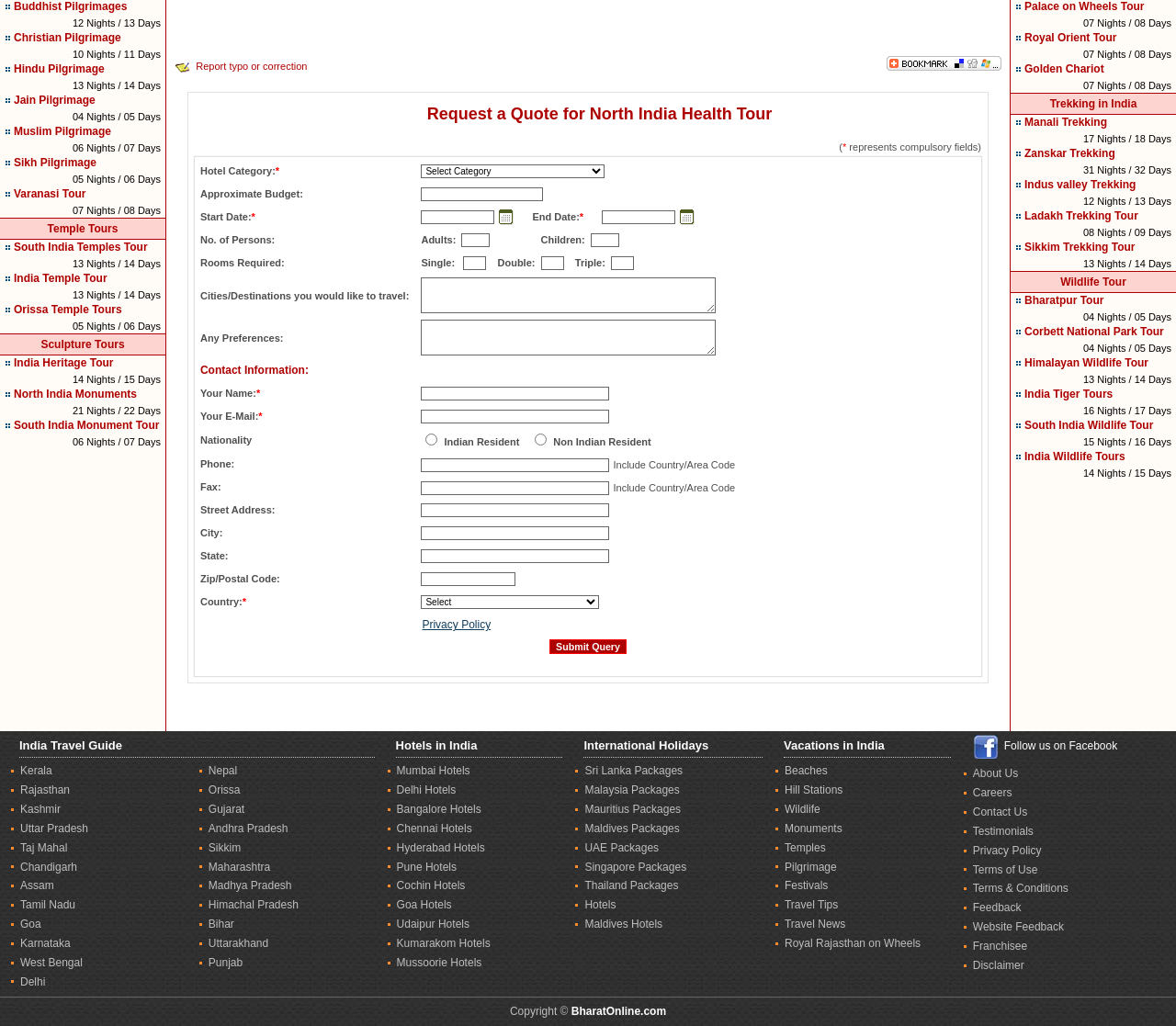Locate the bounding box coordinates of the element I should click to achieve the following instruction: "Click Buddhist Pilgrimages".

[0.012, 0.0, 0.108, 0.013]